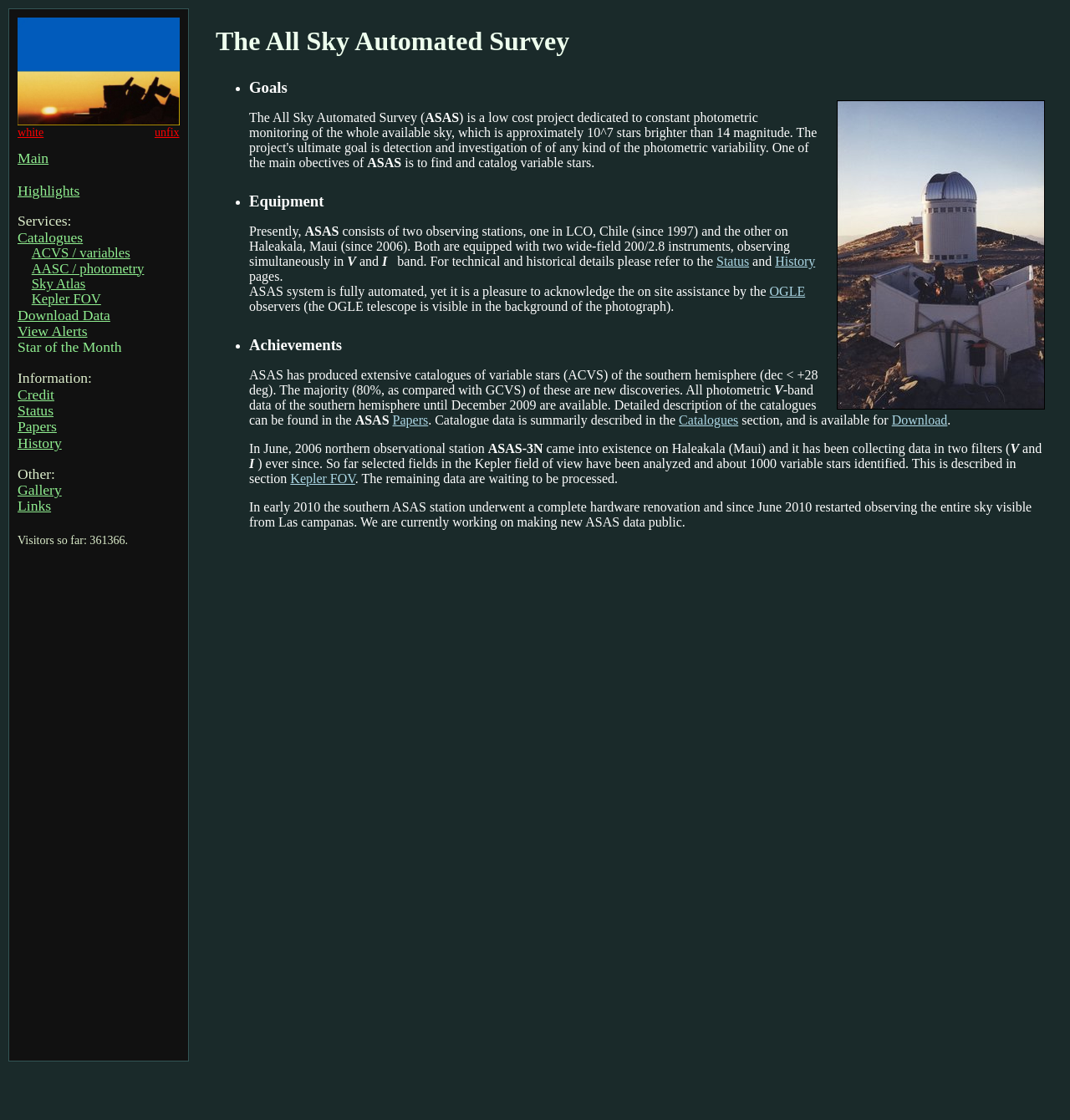What are the two observing stations of ASAS?
Utilize the information in the image to give a detailed answer to the question.

The information about the observing stations can be found in the paragraph under the 'Equipment' section, which states that ASAS consists of two observing stations, one in LCO, Chile (since 1997) and the other on Haleakala, Maui (since 2006).